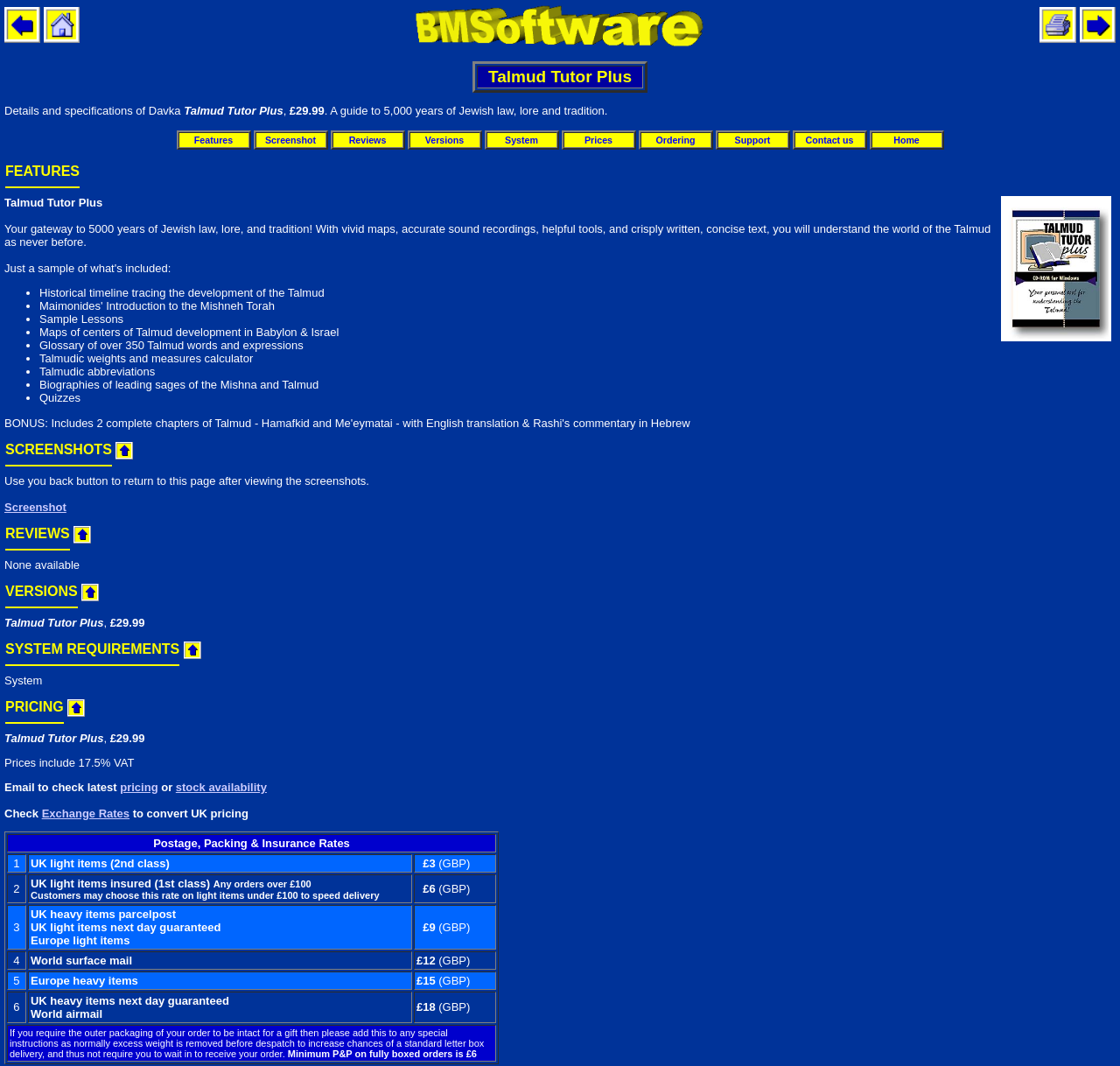Please identify the bounding box coordinates of the element I should click to complete this instruction: 'View screenshot'. The coordinates should be given as four float numbers between 0 and 1, like this: [left, top, right, bottom].

[0.237, 0.126, 0.282, 0.136]